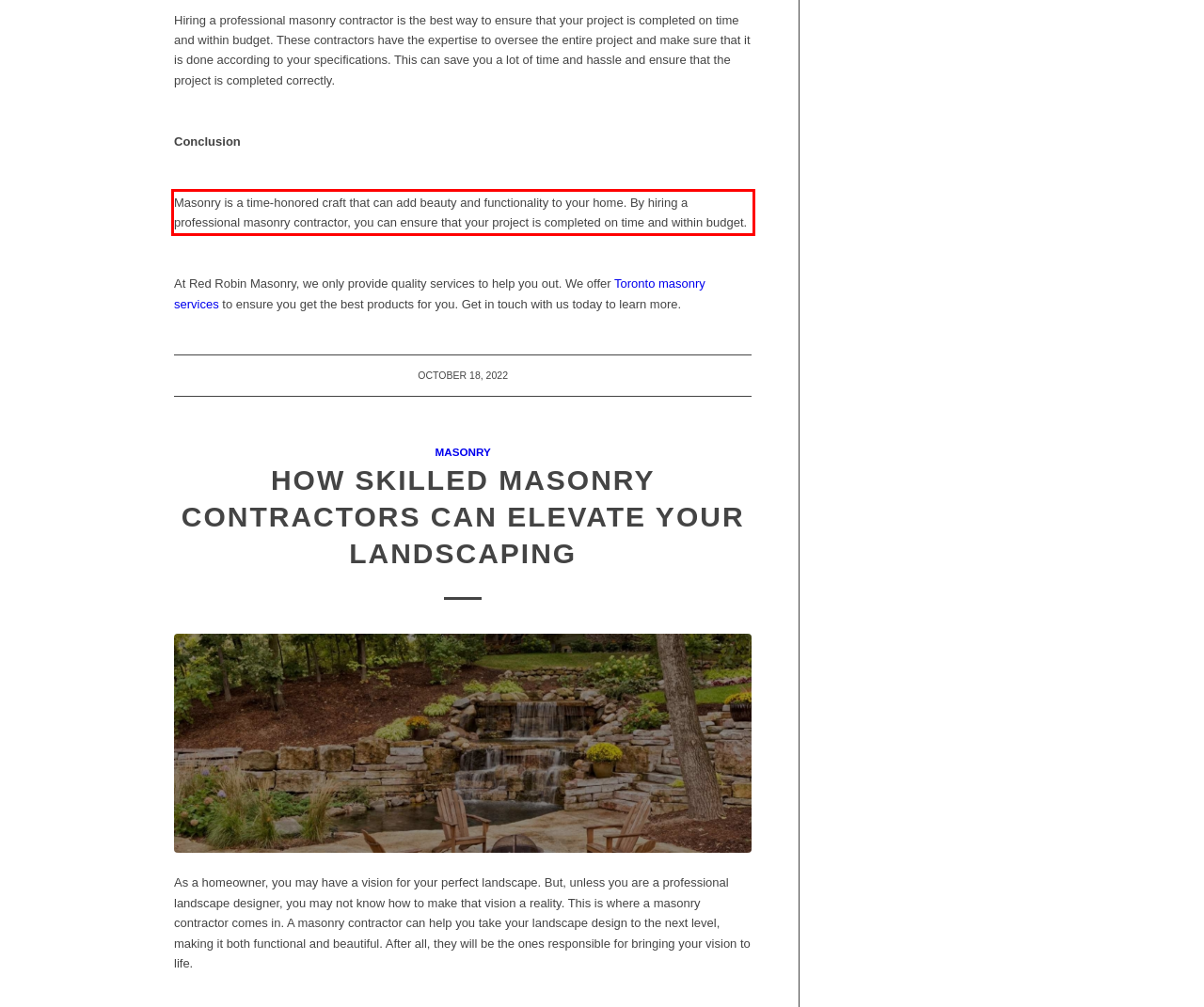Examine the webpage screenshot and use OCR to recognize and output the text within the red bounding box.

Masonry is a time-honored craft that can add beauty and functionality to your home. By hiring a professional masonry contractor, you can ensure that your project is completed on time and within budget.